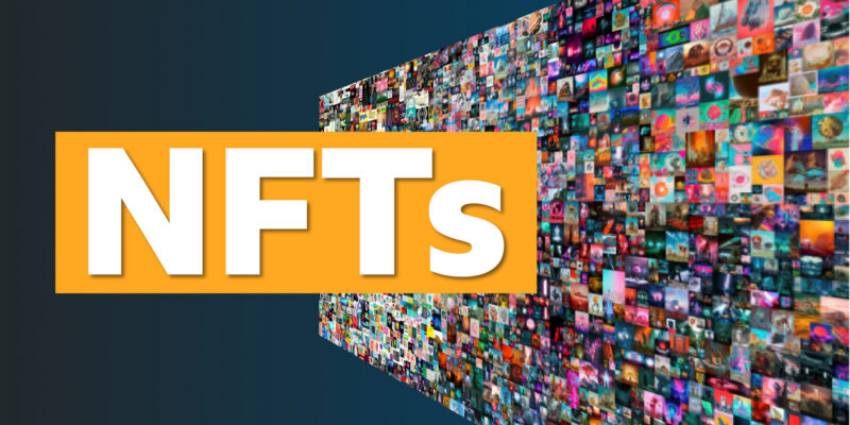Give a detailed account of the elements present in the image.

The image prominently features the bold text "NFTs" set against a dynamic and colorful background filled with numerous digital artworks and graphics, illustrating the vast array of content available in the non-fungible token (NFT) ecosystem. This visual representation effectively conveys the essence of NFTs as unique digital assets that have revolutionized the art and collectibles market. The imagery complements the context of a guide discussing the significance of NFTs, how they empower creators, and innovations within this digital landscape, highlighting the excitement and potential growth of the NFT marketplace.